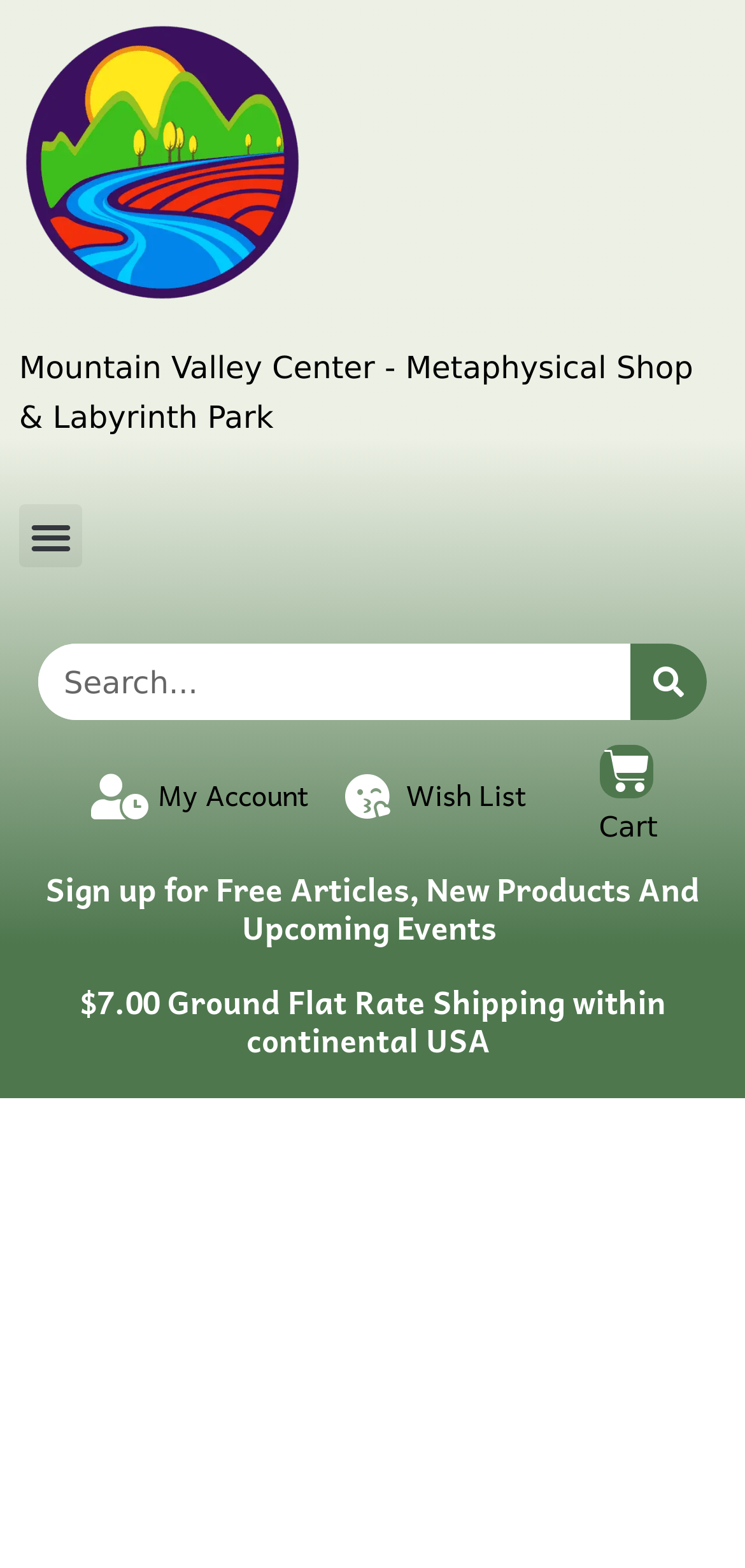Can you determine the bounding box coordinates of the area that needs to be clicked to fulfill the following instruction: "Toggle the menu"?

[0.026, 0.322, 0.11, 0.362]